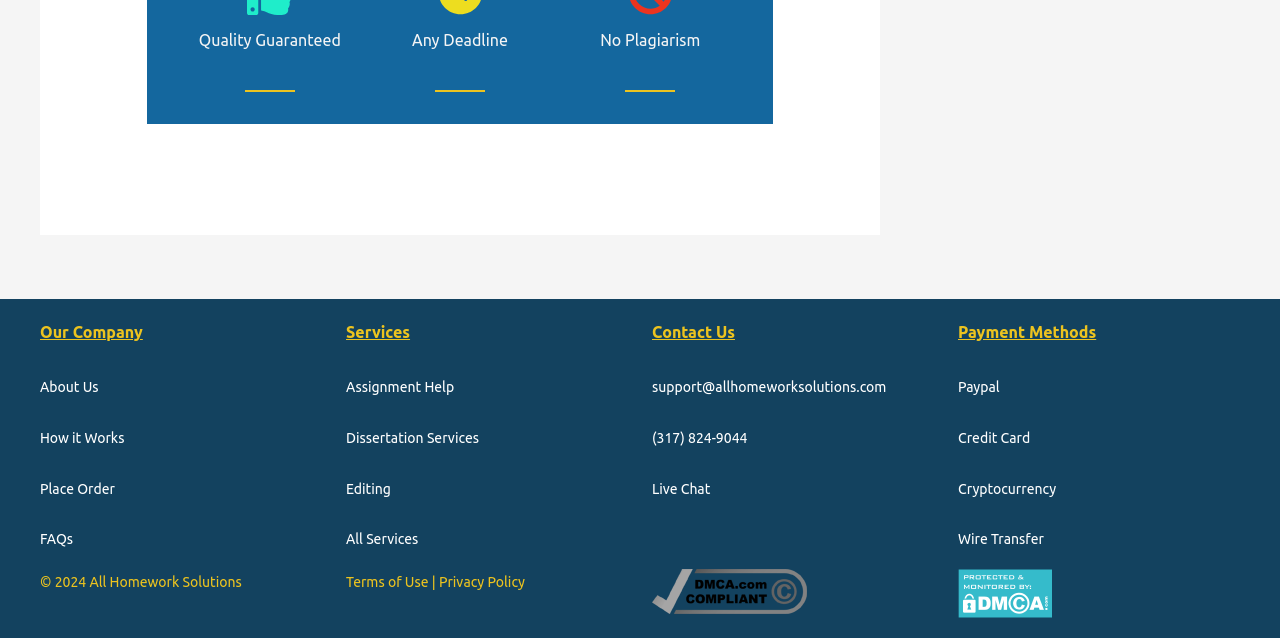Based on the image, give a detailed response to the question: Is the company protected by DMCA?

The company is protected by DMCA, as indicated by the 'DMCA compliant image' and 'DMCA.com Protection Status' links at the bottom of the webpage, which suggest that the company takes measures to protect its intellectual property.